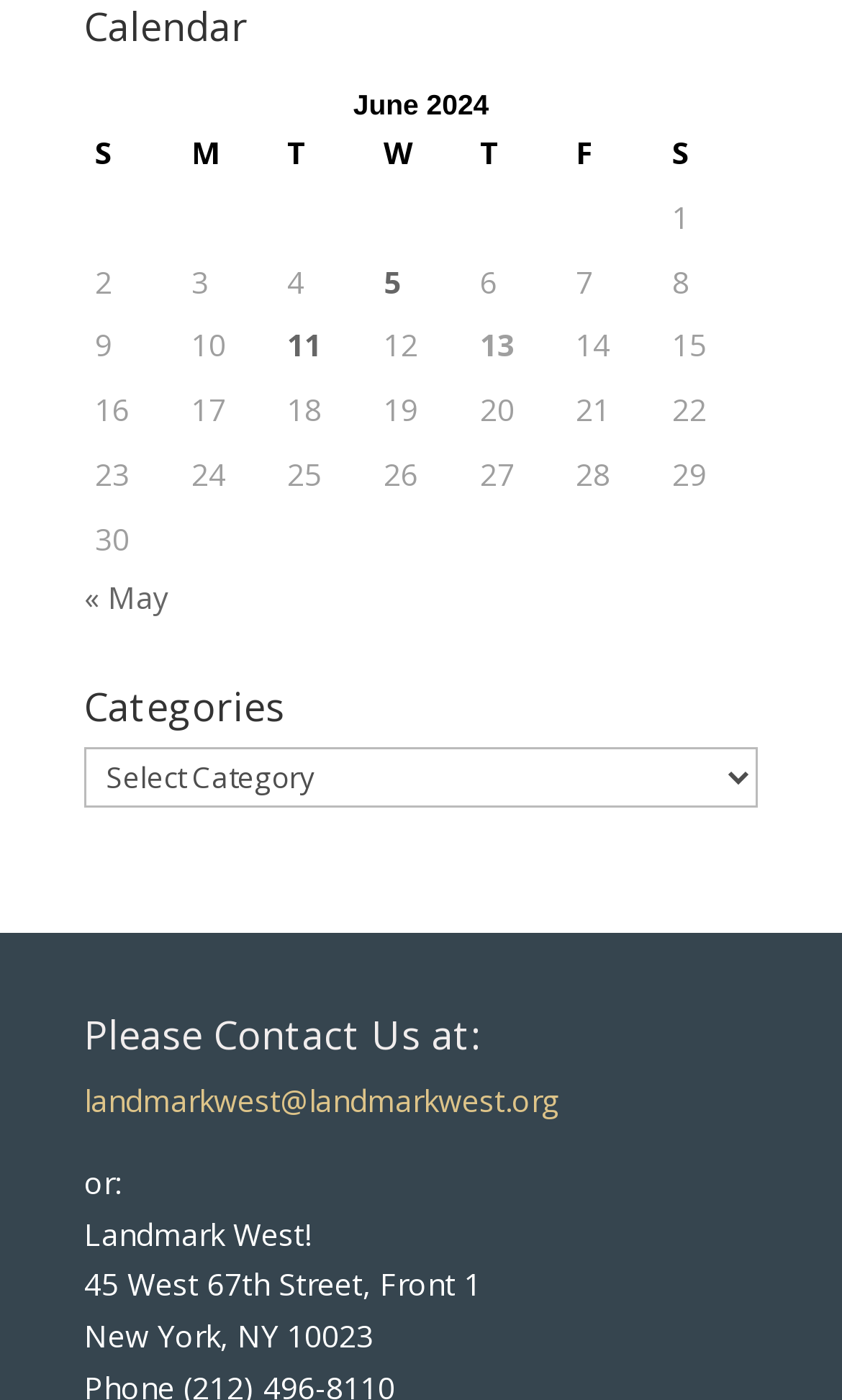Please give a succinct answer to the question in one word or phrase:
What is the first day of the week in the calendar?

S